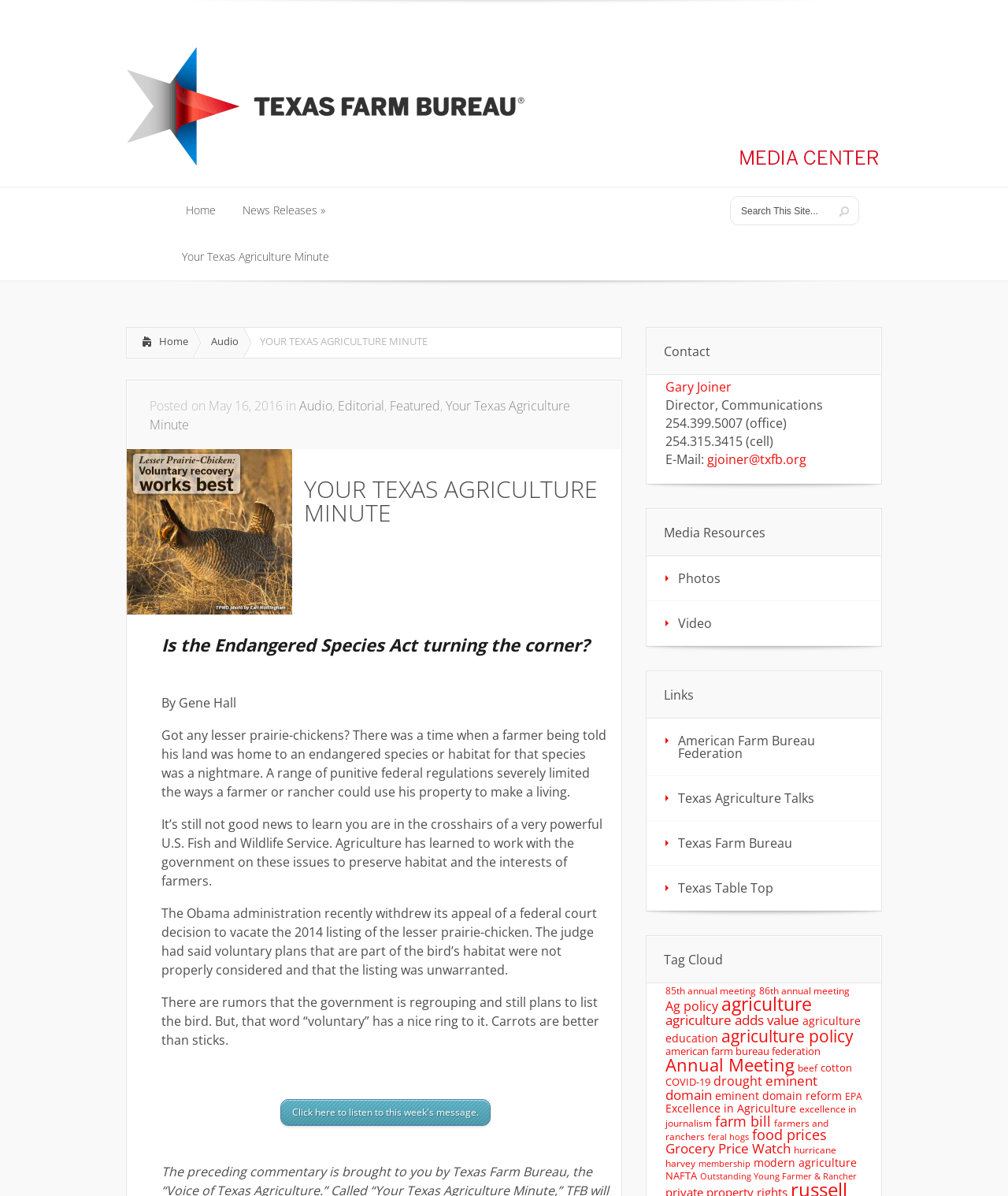Please identify the bounding box coordinates of the element I should click to complete this instruction: 'Search This Site'. The coordinates should be given as four float numbers between 0 and 1, like this: [left, top, right, bottom].

[0.73, 0.171, 0.821, 0.182]